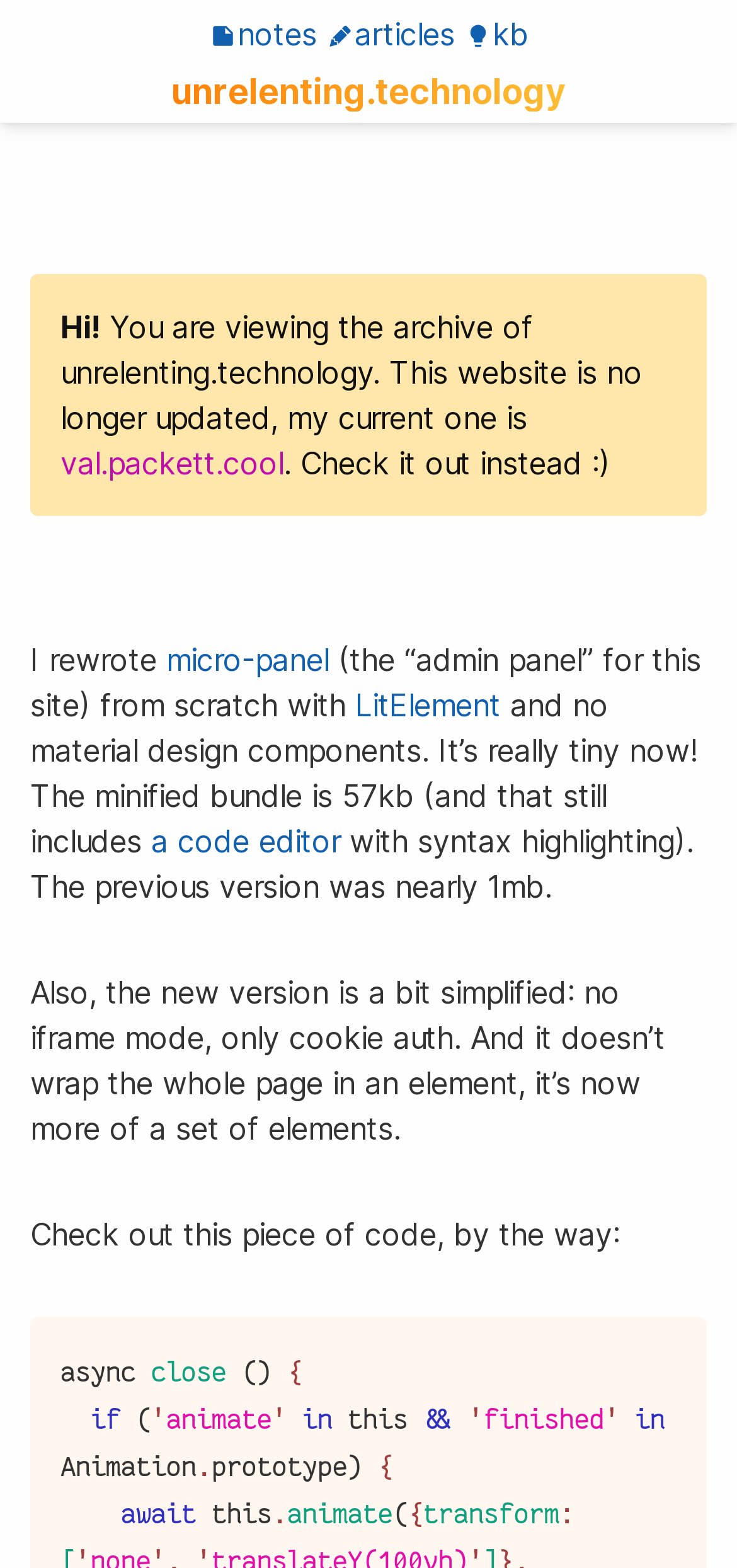What is the author's current website?
Please give a detailed and thorough answer to the question, covering all relevant points.

The author's current website can be found in the link element, which points to 'val.packett.cool'. This is mentioned in the context of the website being no longer updated, suggesting that the author has moved to a new website.